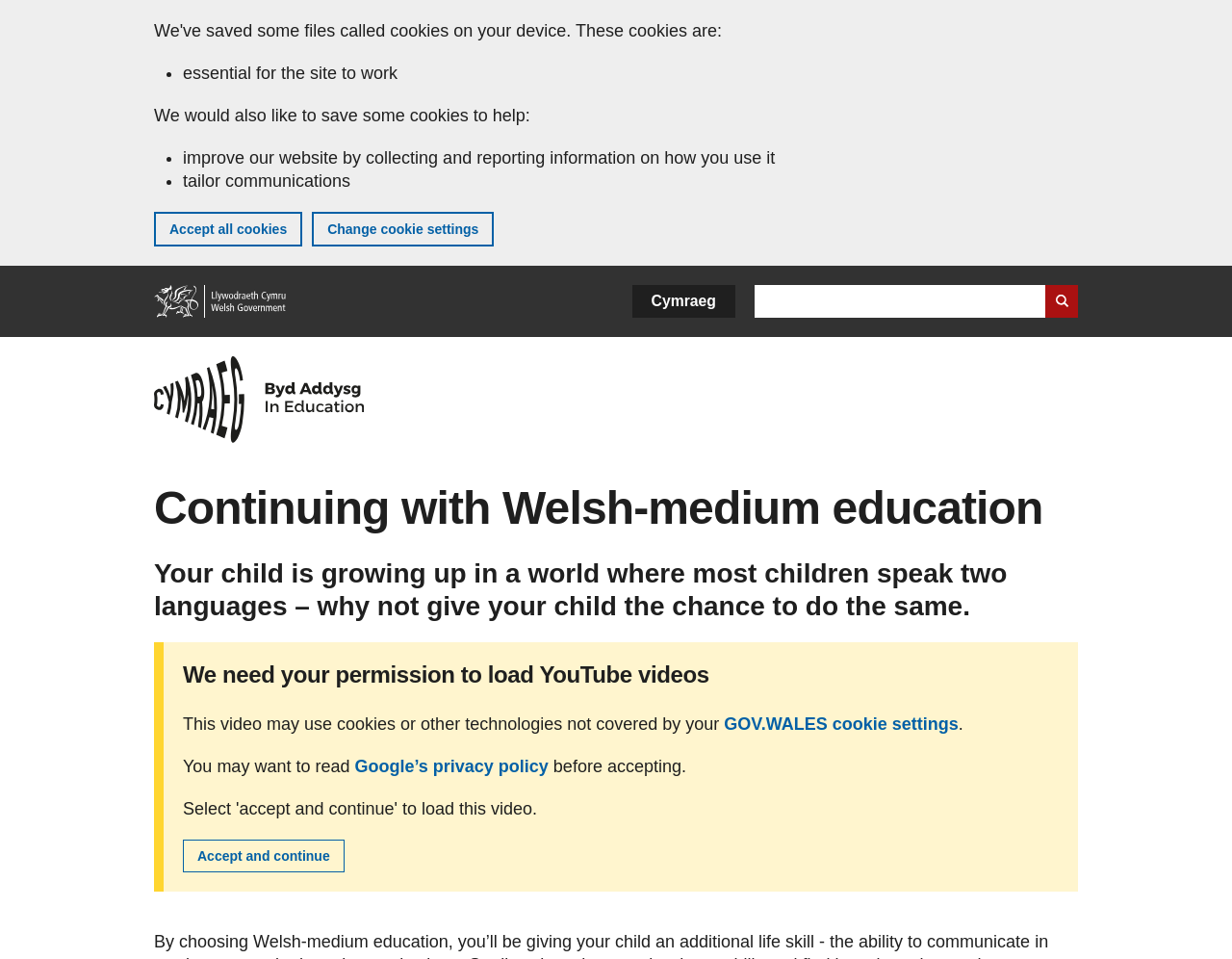Please find the bounding box coordinates of the element that you should click to achieve the following instruction: "Watch a video about Welsh-medium education". The coordinates should be presented as four float numbers between 0 and 1: [left, top, right, bottom].

[0.148, 0.876, 0.279, 0.91]